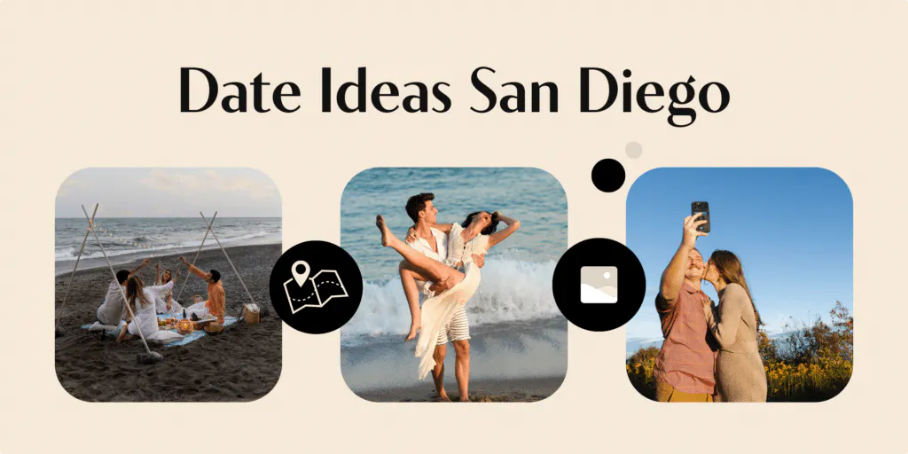Examine the screenshot and answer the question in as much detail as possible: What is the color of the sky in the right vignette?

The caption describes the right vignette as having a clear blue sky, which enhances the outdoor ambiance of the couple taking a selfie.